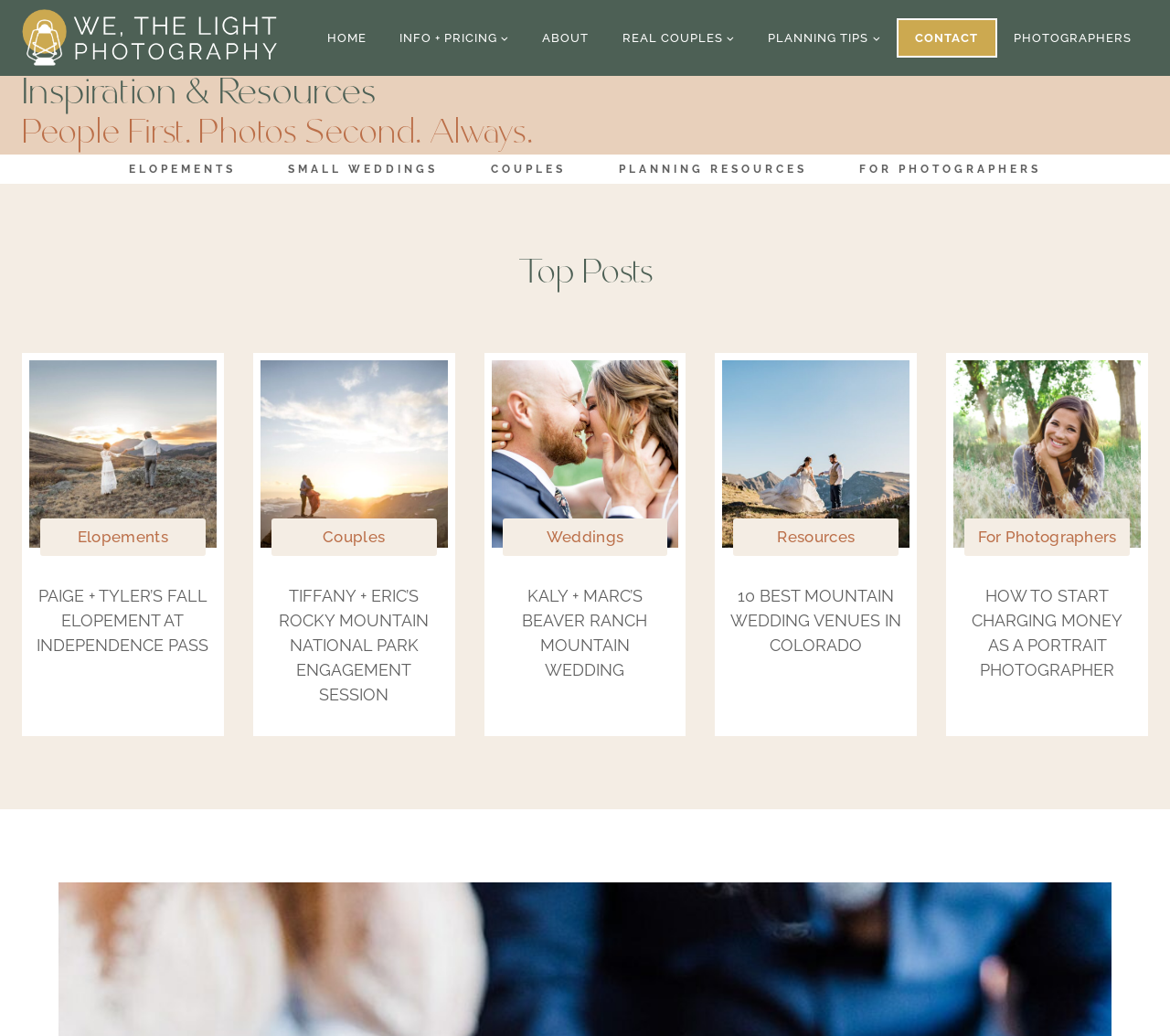Identify the bounding box coordinates of the area that should be clicked in order to complete the given instruction: "Read 'PAIGE + TYLER’S FALL ELOPEMENT AT INDEPENDENCE PASS' article". The bounding box coordinates should be four float numbers between 0 and 1, i.e., [left, top, right, bottom].

[0.019, 0.563, 0.191, 0.634]